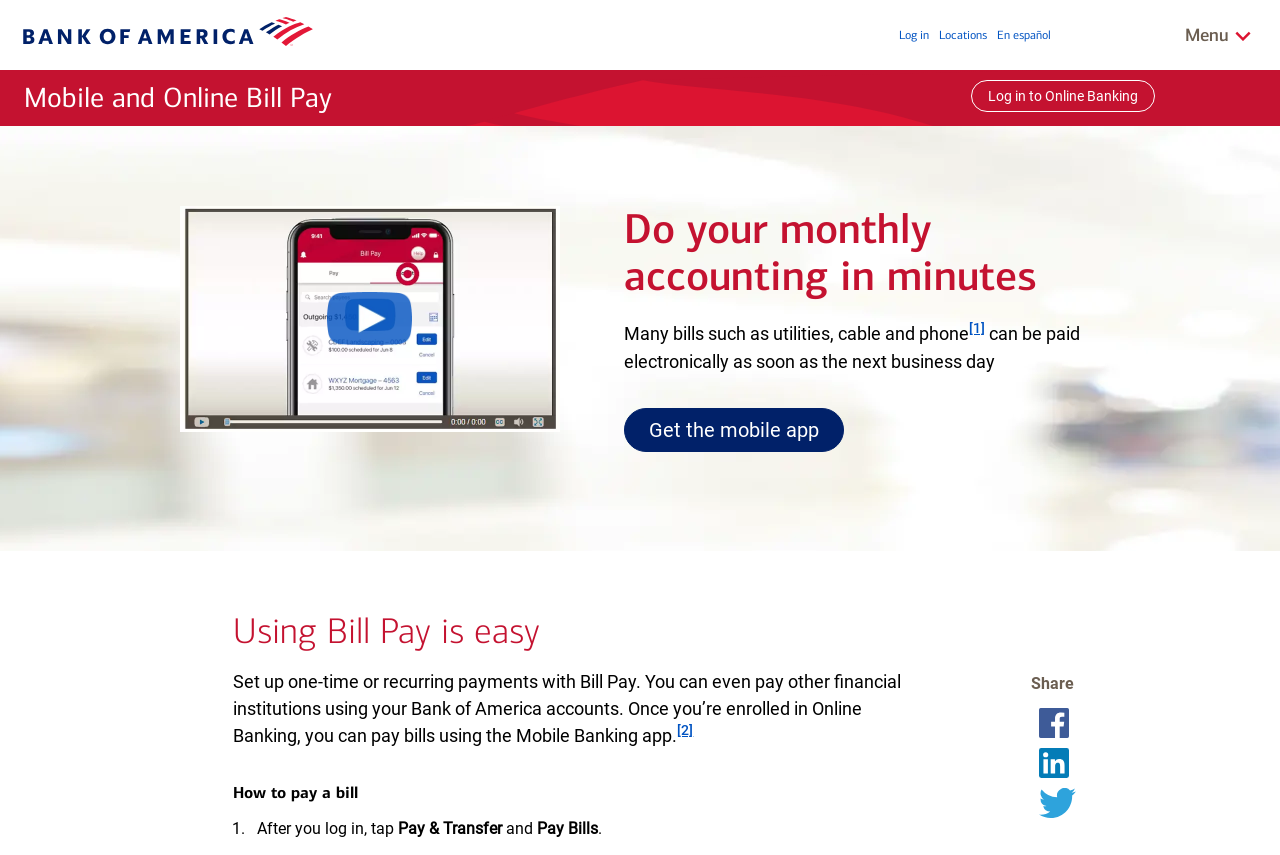Produce an extensive caption that describes everything on the webpage.

This webpage is about Bank of America's Bill Pay services, allowing users to pay their bills online. At the top, there is a header section with the Bank of America logo on the left and links to "Log in", "Locations", and "En español" on the right. A "Related Links Menu" button is also located at the top right corner.

Below the header, there is a prominent heading "Mobile and Online Bill Pay" followed by a link to "Log in to Online Banking". A section on the left explains the benefits of using Bill Pay, stating that many bills can be paid electronically as soon as the next business day. There is also a link to get the mobile app.

On the right side of the page, there is a section with a heading "Do your monthly accounting in minutes" and a paragraph of text explaining how Bill Pay works. This section also contains a footnote with a link to more information.

Further down the page, there is a heading "Using Bill Pay is easy" followed by a paragraph of text explaining how to set up one-time or recurring payments. Another footnote with a link to more information is also present in this section.

The page then provides a step-by-step guide on "How to pay a bill" with a numbered list of instructions. Finally, at the bottom of the page, there are social media sharing links to Facebook, LinkedIn, and Twitter.